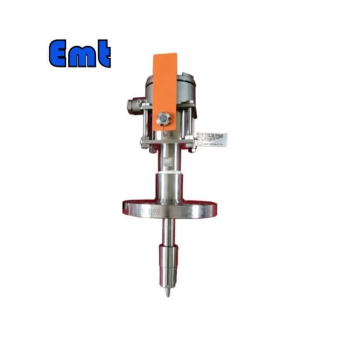Explain in detail what you see in the image.

The image features a 2-inch Flange Connection Pig Signaller, a critical device used in the oil and gas industry. This equipment is designed for detecting the passage of pigs through pipelines, ensuring that cleaning operations are carried out efficiently. The device is displayed with a sleek metallic body, showcasing its professional design and robustness, complemented by an orange component that highlights its operational features. The branding "Emt" is prominently positioned in the upper left corner, emphasizing the manufacturer's identity. This signaller plays a vital role in maintaining optimal pipeline integrity and performance.